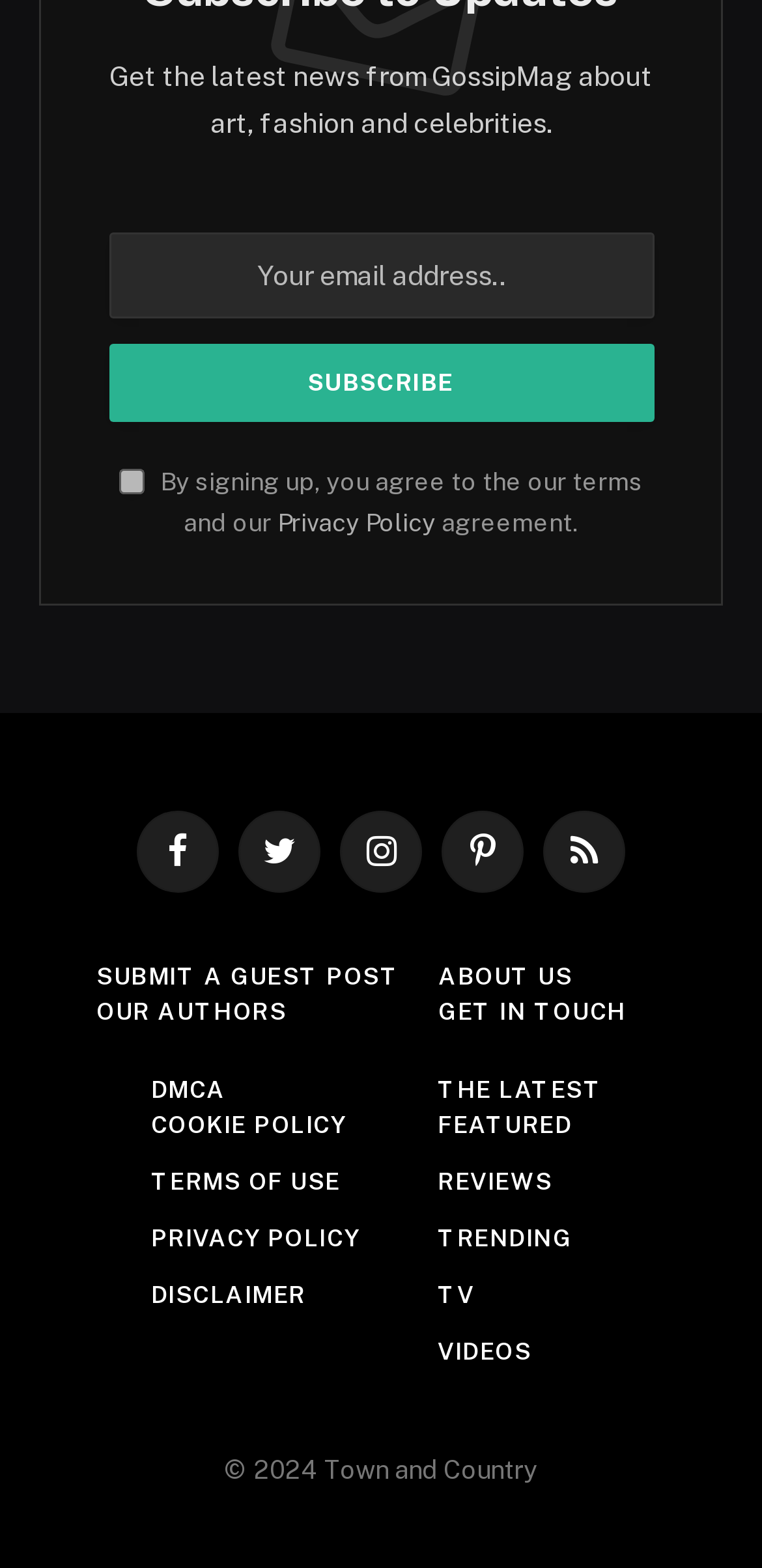Please find the bounding box coordinates of the element that needs to be clicked to perform the following instruction: "Read the latest news". The bounding box coordinates should be four float numbers between 0 and 1, represented as [left, top, right, bottom].

[0.574, 0.686, 0.791, 0.704]